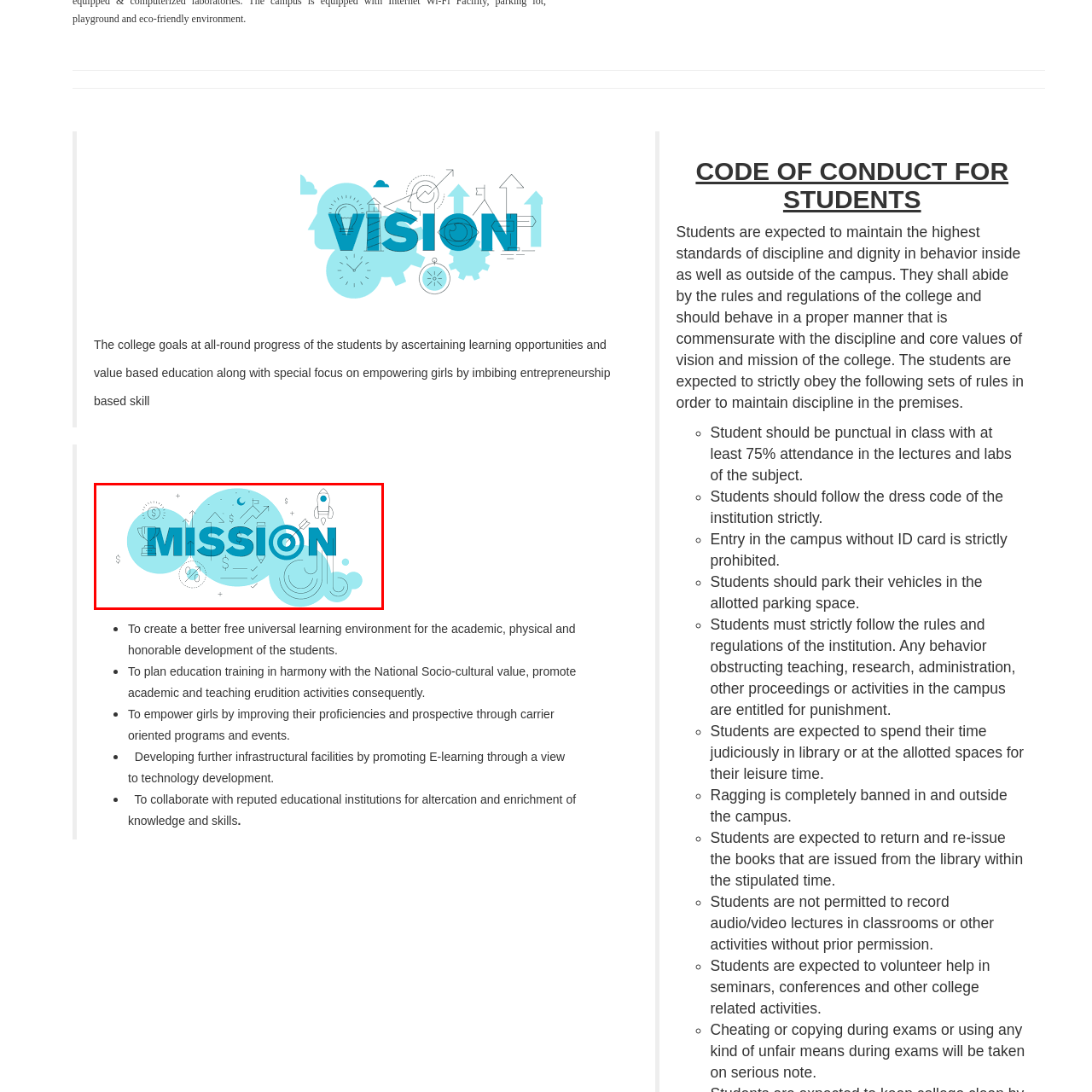Describe the contents of the image that is surrounded by the red box in a detailed manner.

The image prominently features the word "MISSION" in a bold, vibrant blue font, set against a light blue background. Surrounding the text are various abstract elements, including circles, arrows, icons, and symbols that represent growth, innovation, and success. These elements include a rocket, dollar signs, and charts, alluding to themes of aspiration, progress, and educational goals. This visual composition conveys a dynamic and forward-thinking message, reflecting the organization's commitment to creating valuable learning opportunities and a positive educational environment for students, with a particular focus on empowerment and skill development.